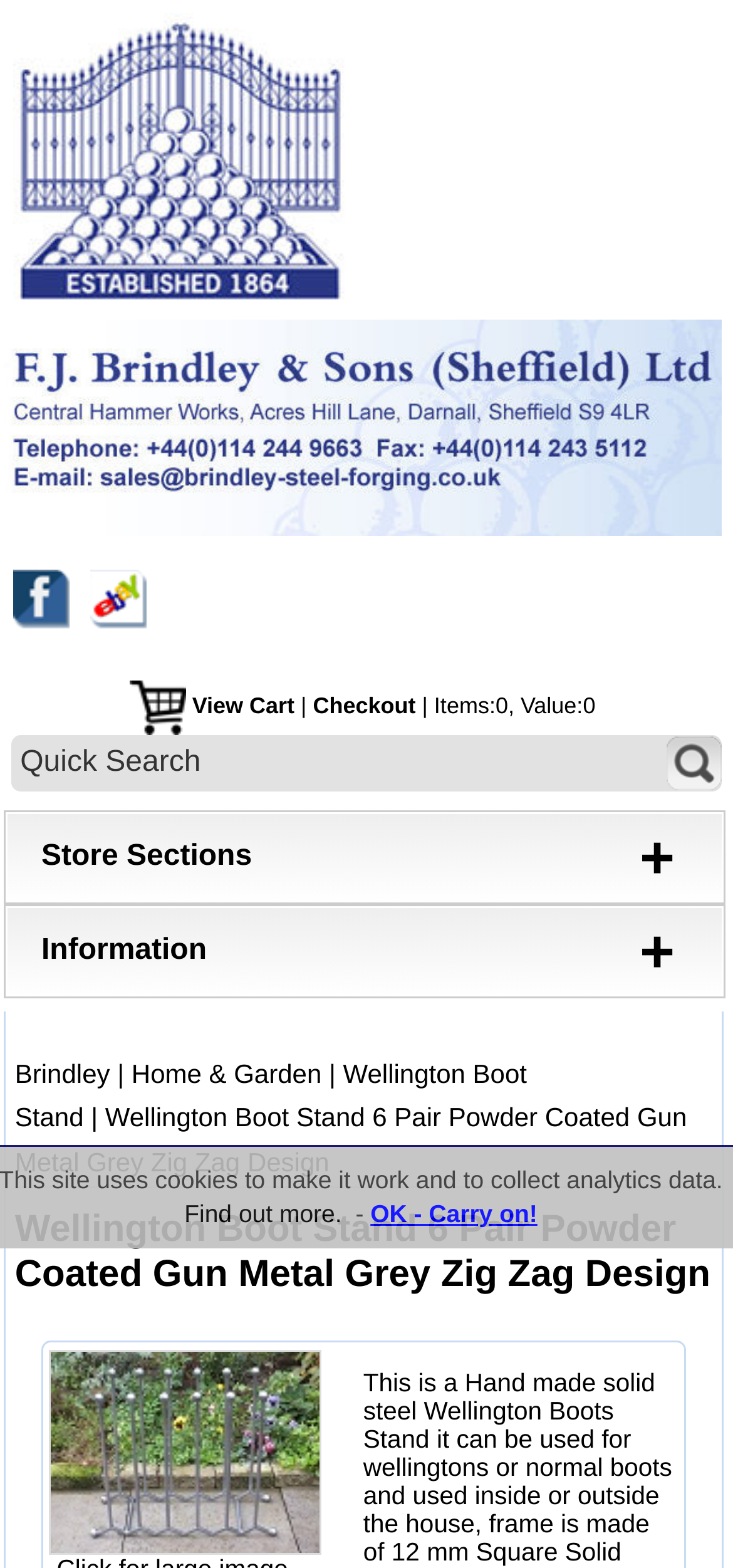Determine the coordinates of the bounding box for the clickable area needed to execute this instruction: "Search using the Quick Search textbox".

[0.015, 0.469, 0.803, 0.505]